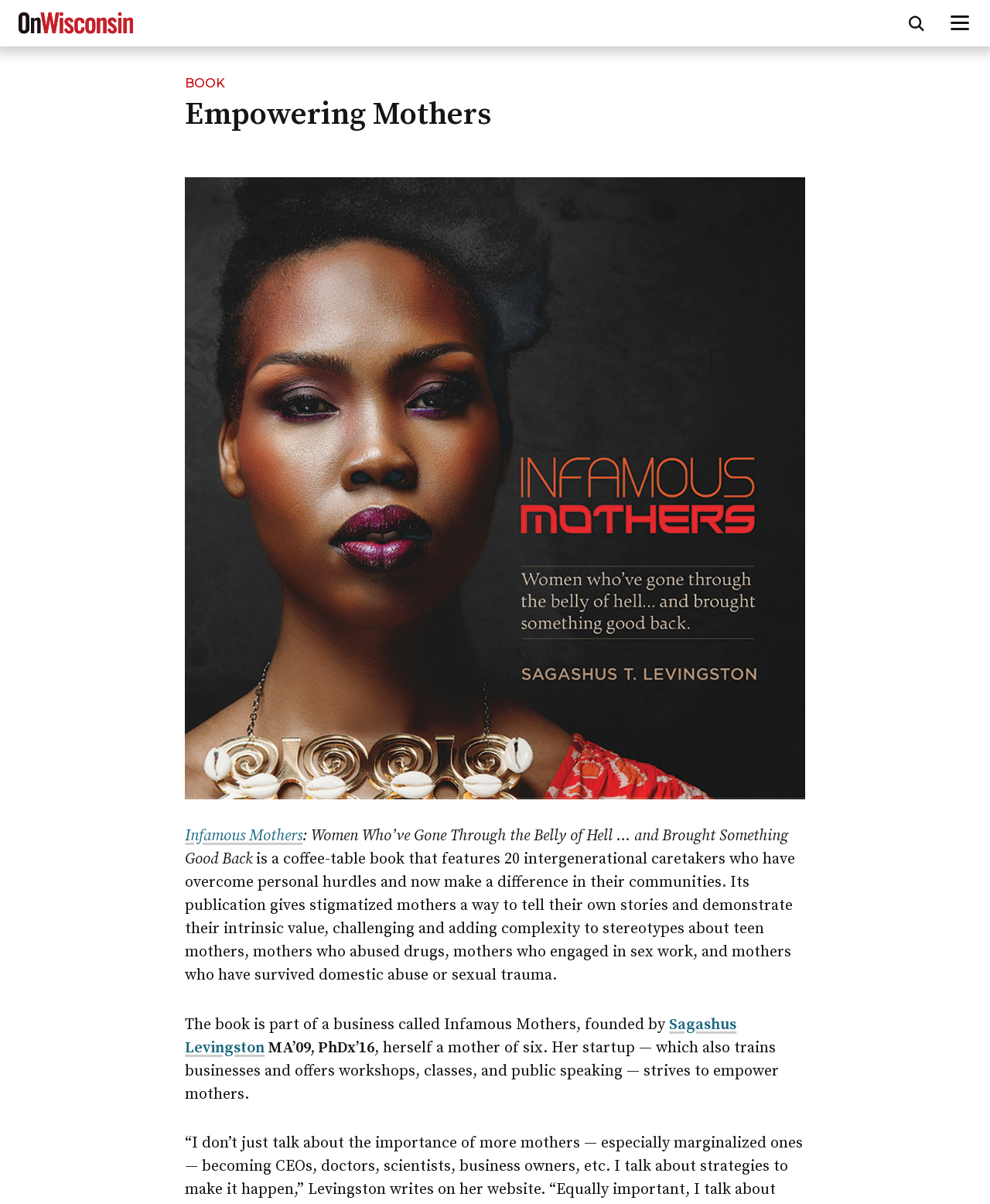Who founded the business Infamous Mothers?
With the help of the image, please provide a detailed response to the question.

The founder of the business Infamous Mothers is obtained from the link element with the text 'Sagashus Levingston'. This link element is a child of the root element and has a bounding box with coordinates [0.187, 0.843, 0.744, 0.878]. The text 'founded by' precedes the link element, indicating that Sagashus Levingston is the founder.